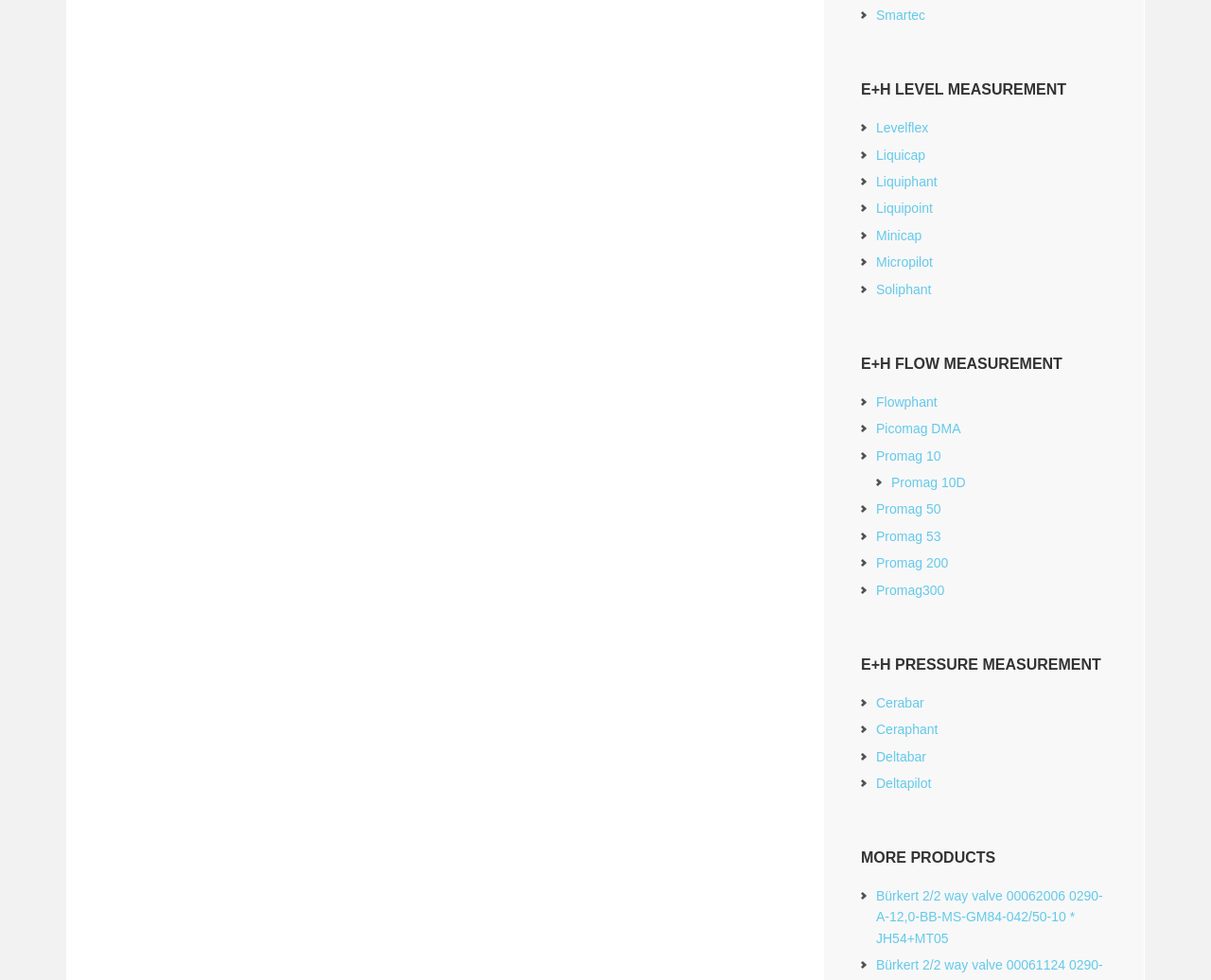Bounding box coordinates must be specified in the format (top-left x, top-left y, bottom-right x, bottom-right y). All values should be floating point numbers between 0 and 1. What are the bounding box coordinates of the UI element described as: Promag 10

[0.723, 0.457, 0.777, 0.473]